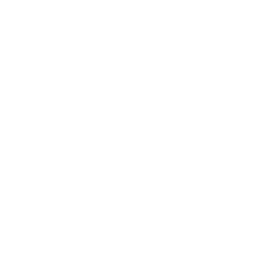Refer to the screenshot and answer the following question in detail:
What type of photography is the website focused on?

The caption states that the content of the website is focused on wedding planning and fine art photography, which is aligned with the elegant theme of the website.